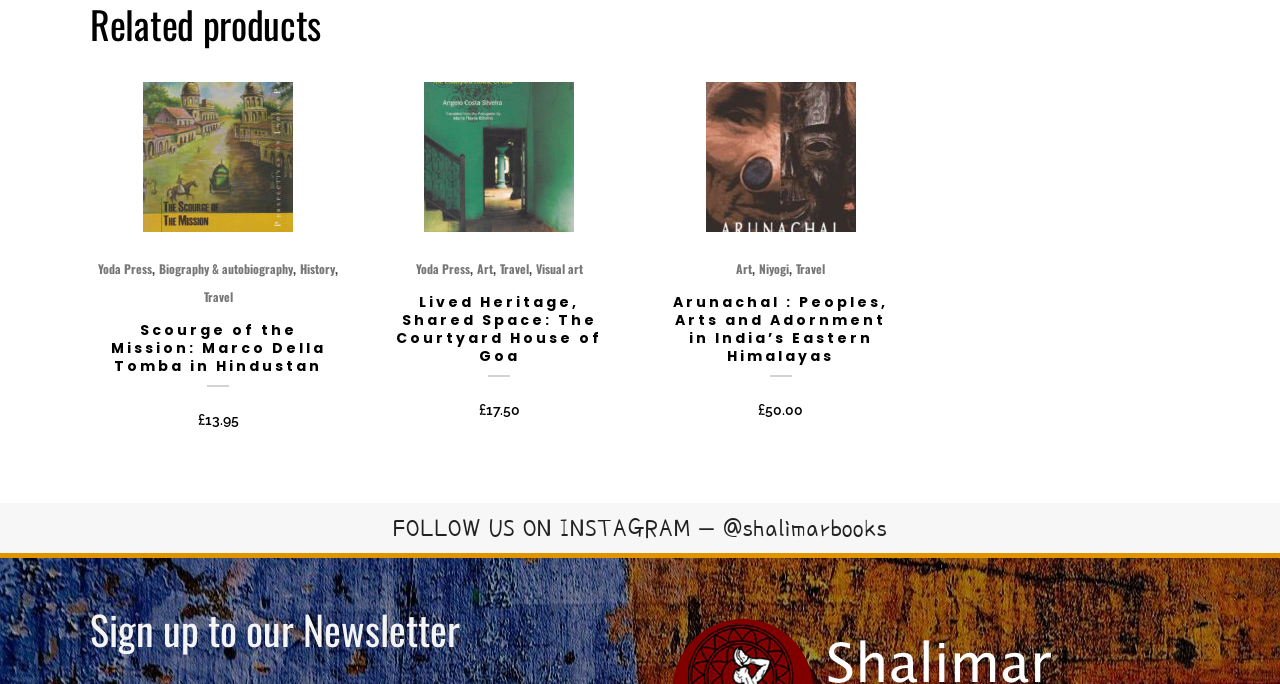Consider the image and give a detailed and elaborate answer to the question: 
What is the category of the third book?

The category of the third book can be found in the link element with the text 'Art' which is a sibling element of the link with the text '9789383098002'.